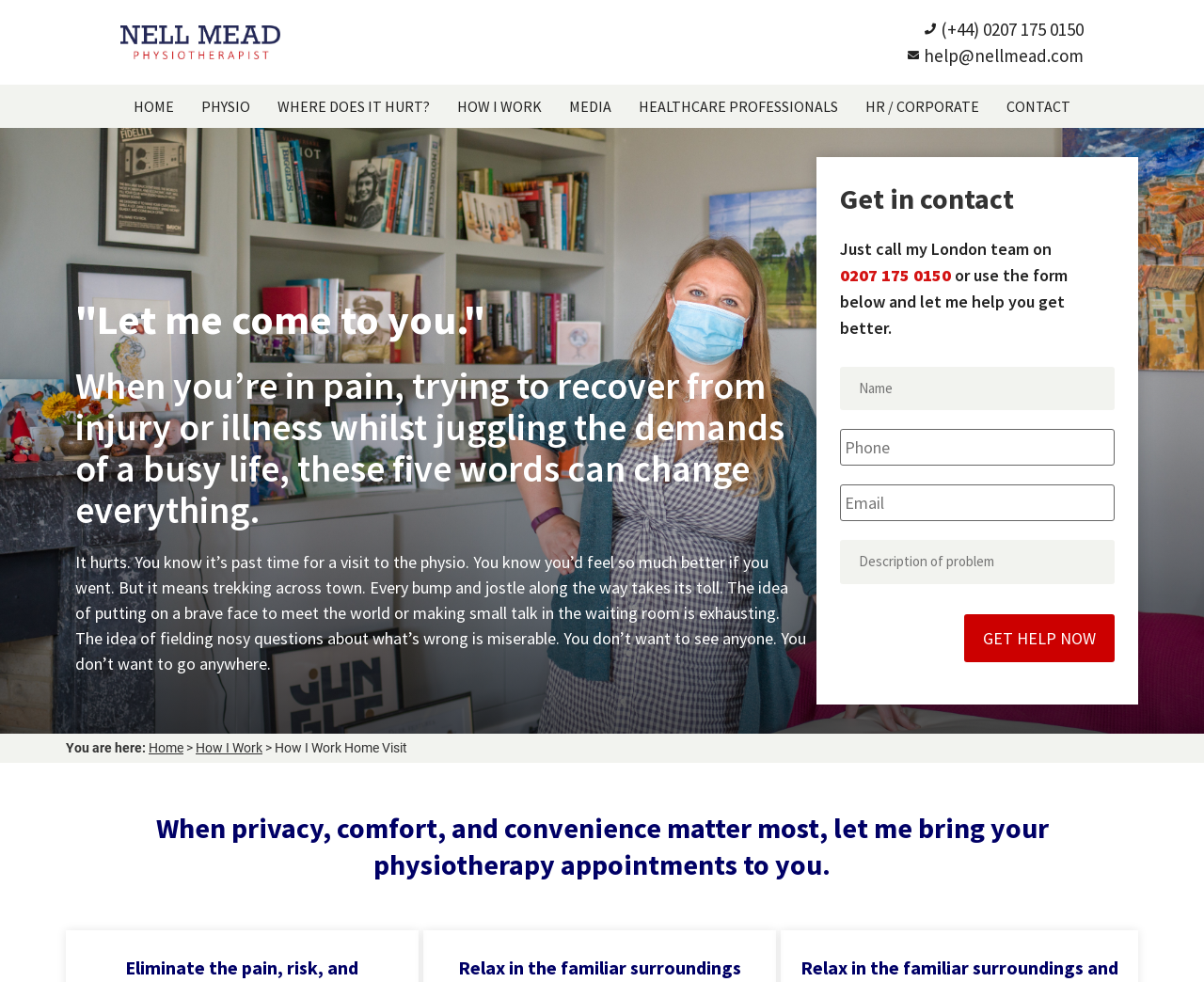Find the bounding box coordinates of the element I should click to carry out the following instruction: "Fill in the 'Name' input field".

[0.698, 0.373, 0.926, 0.418]